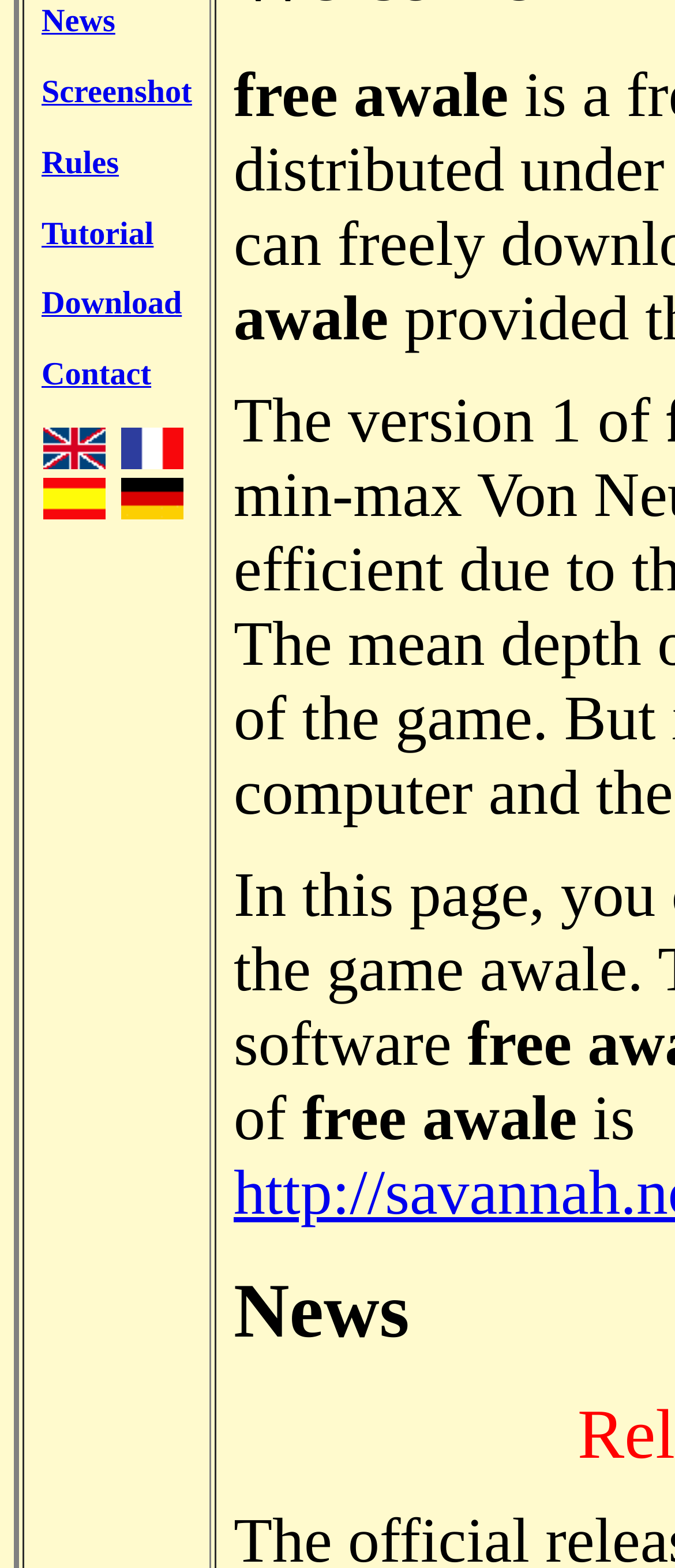Bounding box coordinates are to be given in the format (top-left x, top-left y, bottom-right x, bottom-right y). All values must be floating point numbers between 0 and 1. Provide the bounding box coordinate for the UI element described as: alt="Header image"

[0.165, 0.285, 0.283, 0.303]